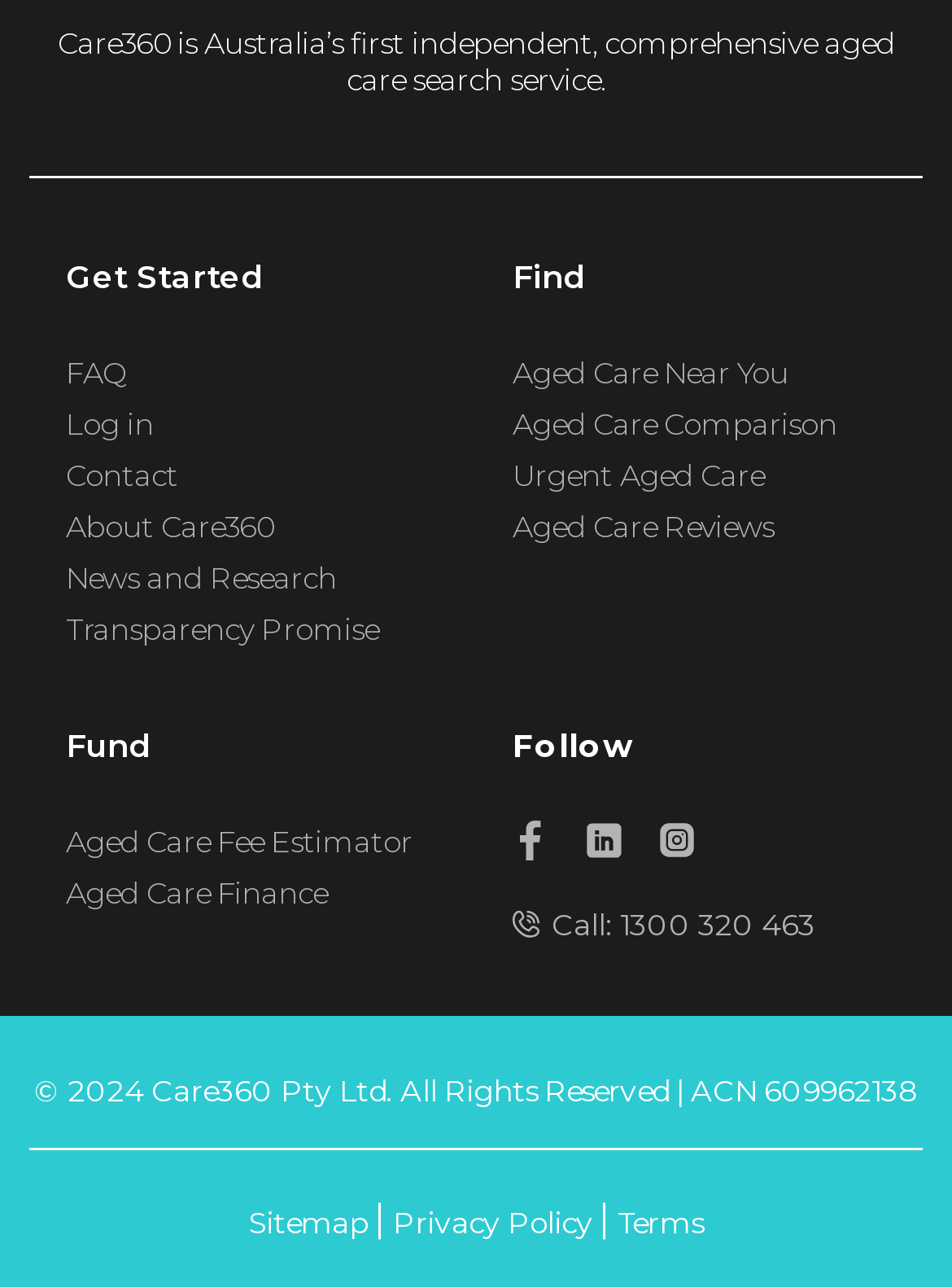Based on the element description News and Research, identify the bounding box coordinates for the UI element. The coordinates should be in the format (top-left x, top-left y, bottom-right x, bottom-right y) and within the 0 to 1 range.

[0.069, 0.434, 0.5, 0.463]